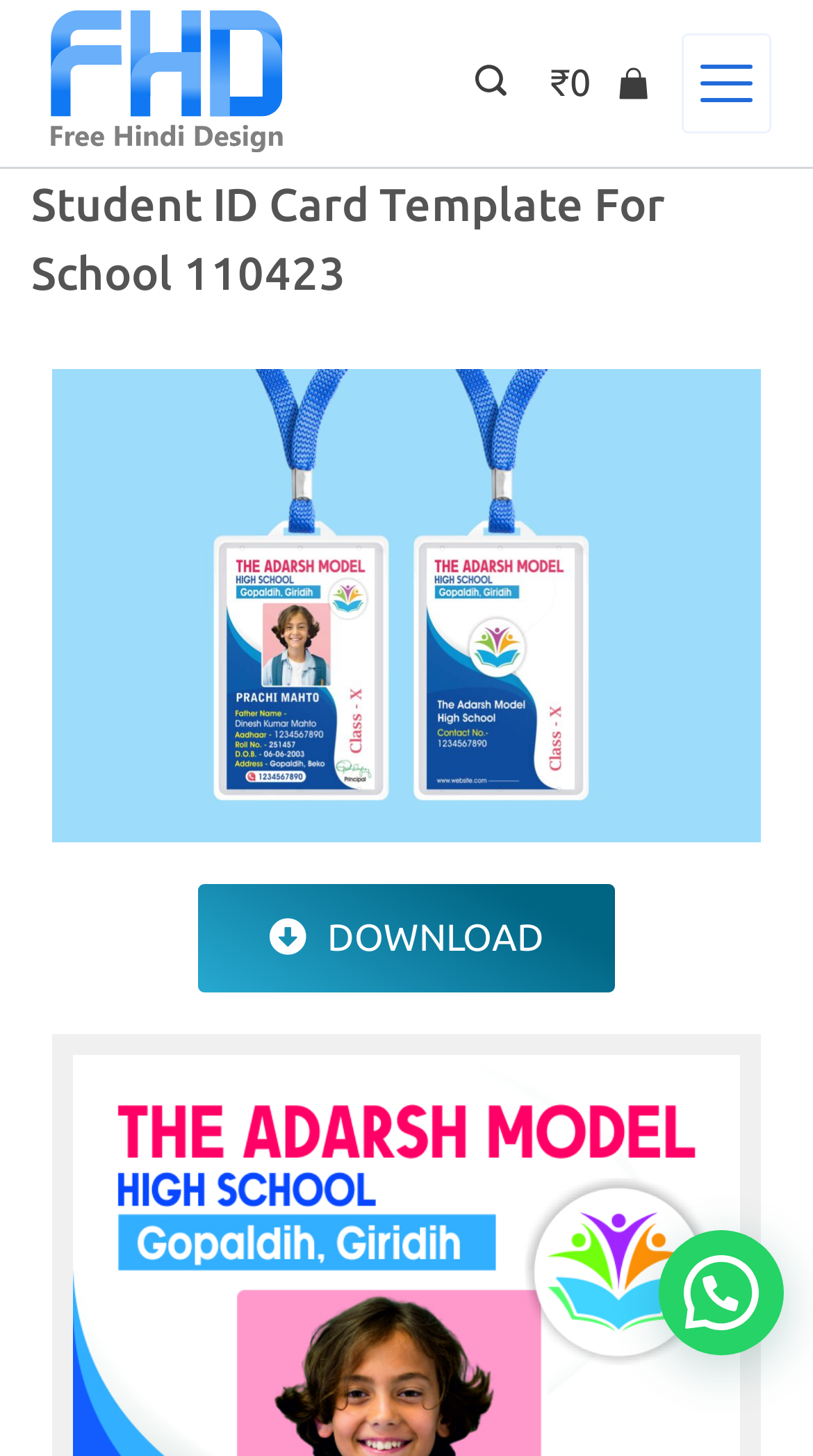Using floating point numbers between 0 and 1, provide the bounding box coordinates in the format (top-left x, top-left y, bottom-right x, bottom-right y). Locate the UI element described here: DOWNLOAD

[0.244, 0.607, 0.756, 0.681]